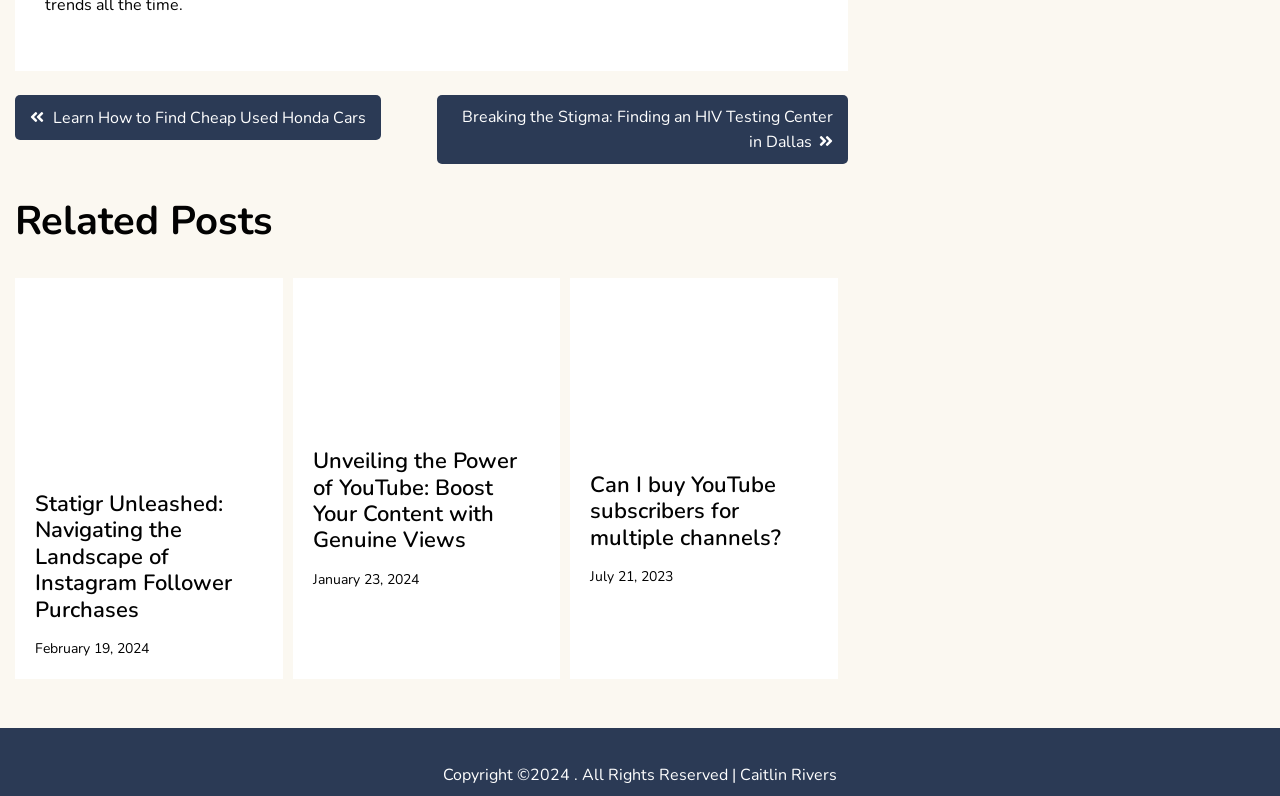Find the bounding box of the UI element described as follows: "Oxford Neuroscience Seminar List".

None